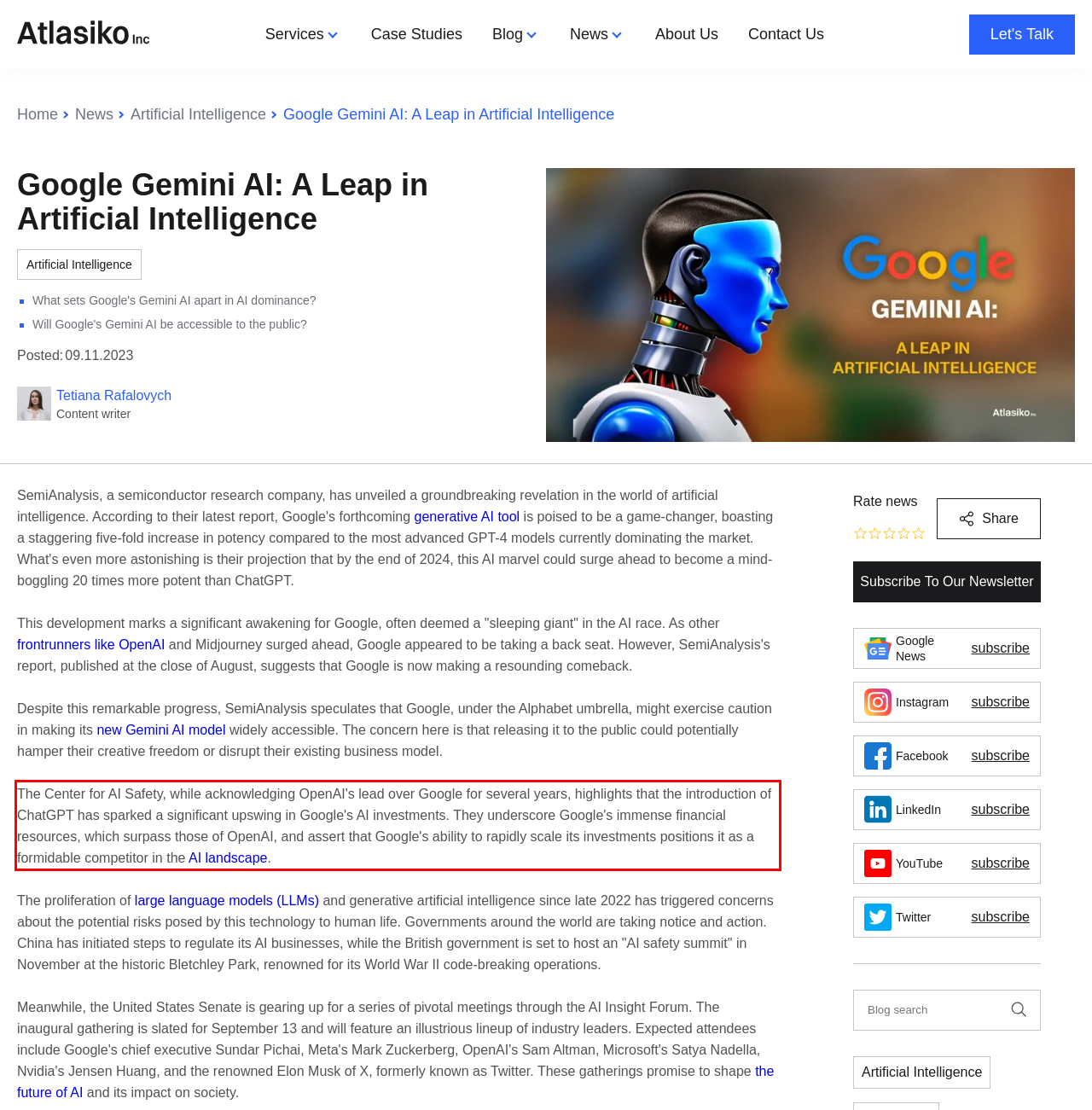You have a webpage screenshot with a red rectangle surrounding a UI element. Extract the text content from within this red bounding box.

The Center for AI Safety, while acknowledging OpenAI's lead over Google for several years, highlights that the introduction of ChatGPT has sparked a significant upswing in Google's AI investments. They underscore Google's immense financial resources, which surpass those of OpenAI, and assert that Google's ability to rapidly scale its investments positions it as a formidable competitor in the AI landscape.